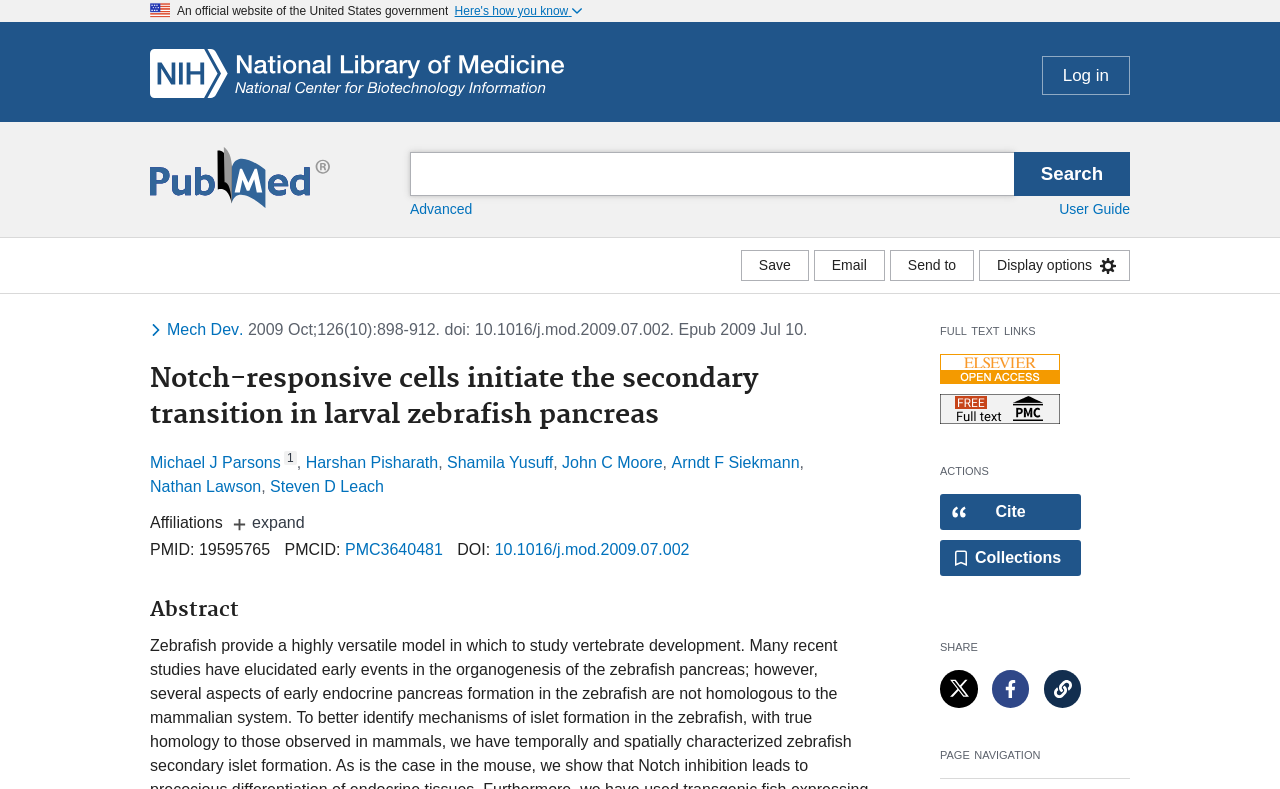Please respond to the question using a single word or phrase:
How many authors are listed for this article?

7